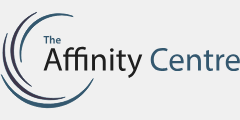What does the circular element in the logo symbolize?
Could you answer the question in a detailed manner, providing as much information as possible?

The caption explains that the circular elements surrounding the text in the logo symbolize wholeness and continuity, reflecting the center's mission to provide a comprehensive approach to mental health care.